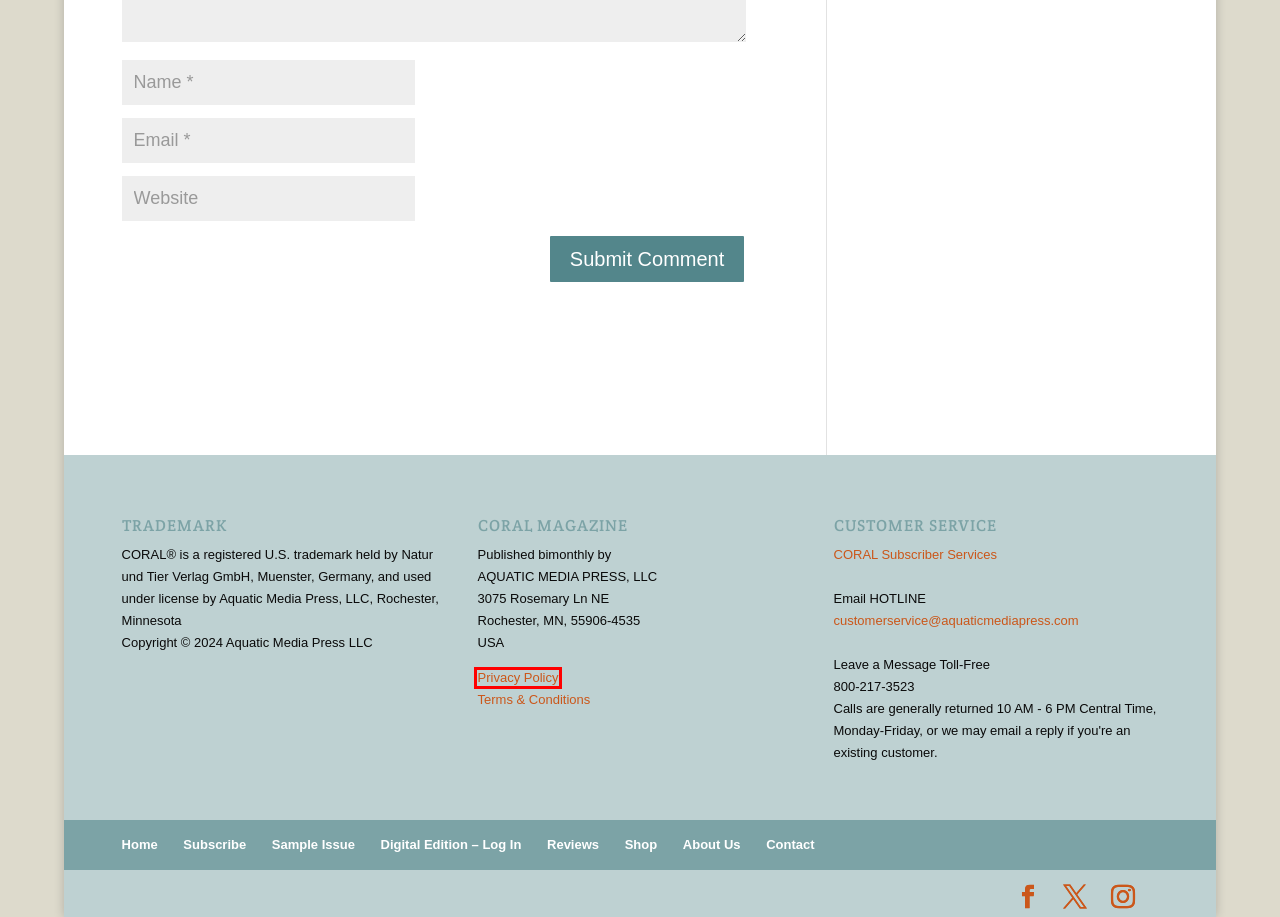A screenshot of a webpage is given with a red bounding box around a UI element. Choose the description that best matches the new webpage shown after clicking the element within the red bounding box. Here are the candidates:
A. Aquatic Media Press, LLC Terms & Conditions - Aquatic Media Press
B. CORAL Magazine Reviews - CORAL Magazine
C. Marine Archives - CORAL Magazine
D. Shop - Aquatic Media Press
E. Aquatic Media Press, LLC Privacy Policy - Aquatic Media Press
F. Digital Edition Login | CORAL Magazine - CORAL Magazine
G. CORAL Magazine, Author at CORAL Magazine
H. Contact CORAL Magazine - CORAL Magazine

E